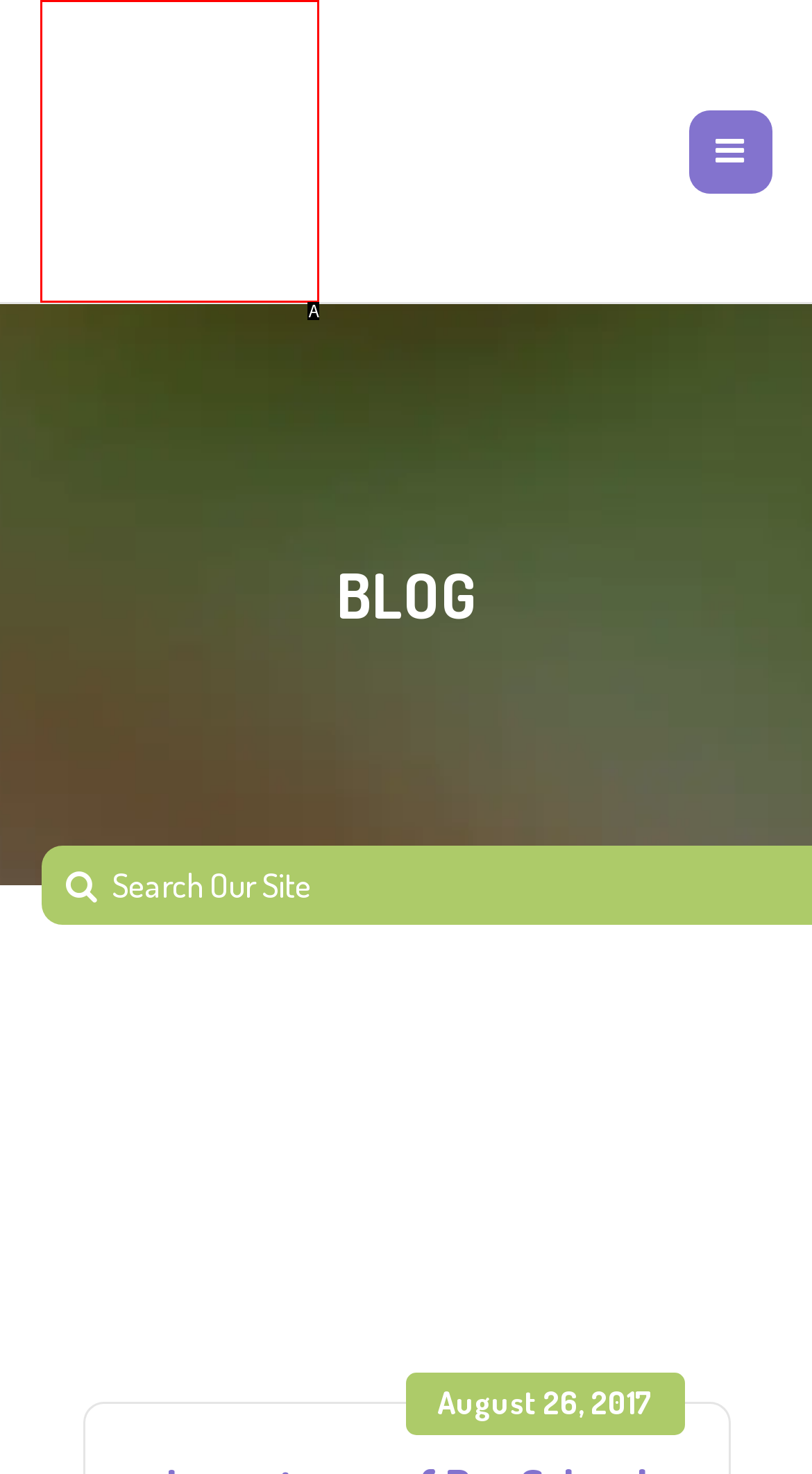Determine which HTML element best fits the description: title="Learning Tree Academy"
Answer directly with the letter of the matching option from the available choices.

A